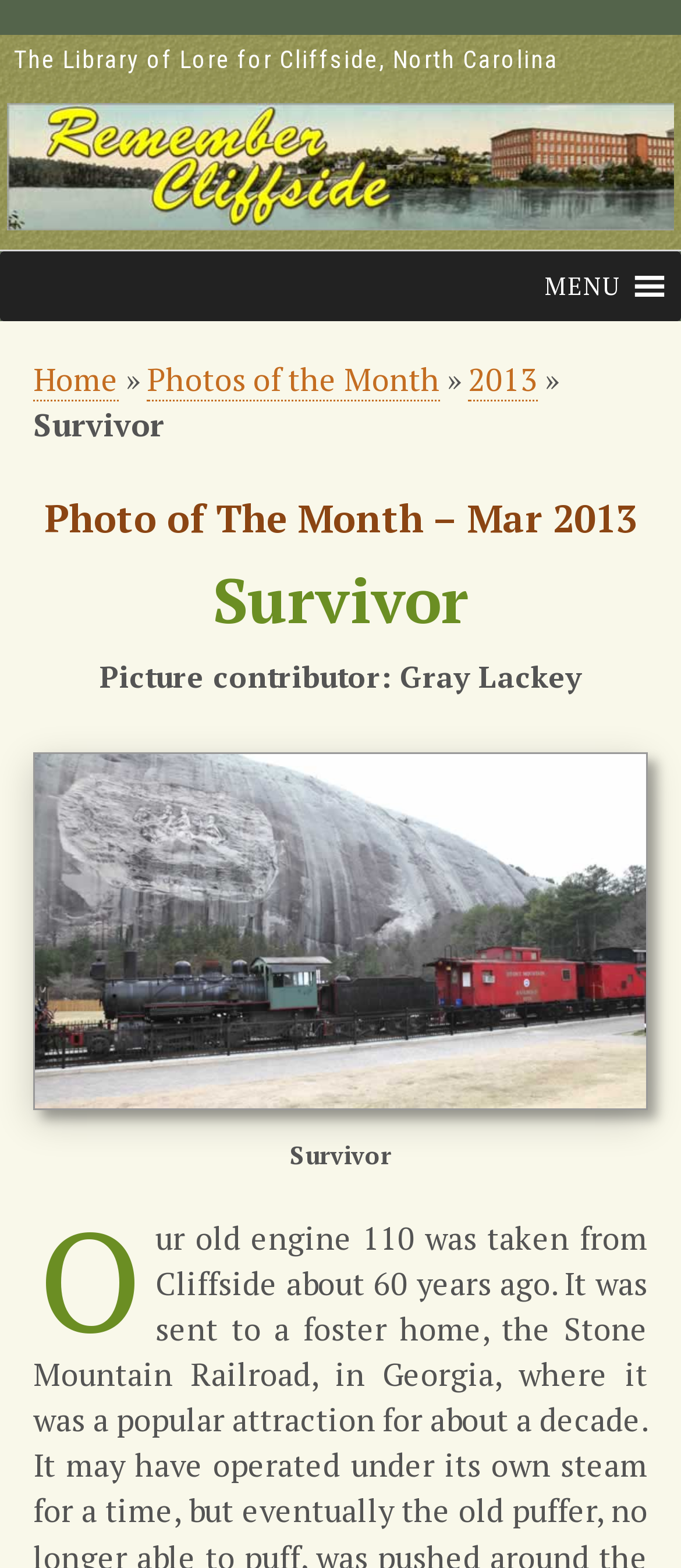Bounding box coordinates are given in the format (top-left x, top-left y, bottom-right x, bottom-right y). All values should be floating point numbers between 0 and 1. Provide the bounding box coordinate for the UI element described as: Photos of the Month

[0.215, 0.228, 0.646, 0.256]